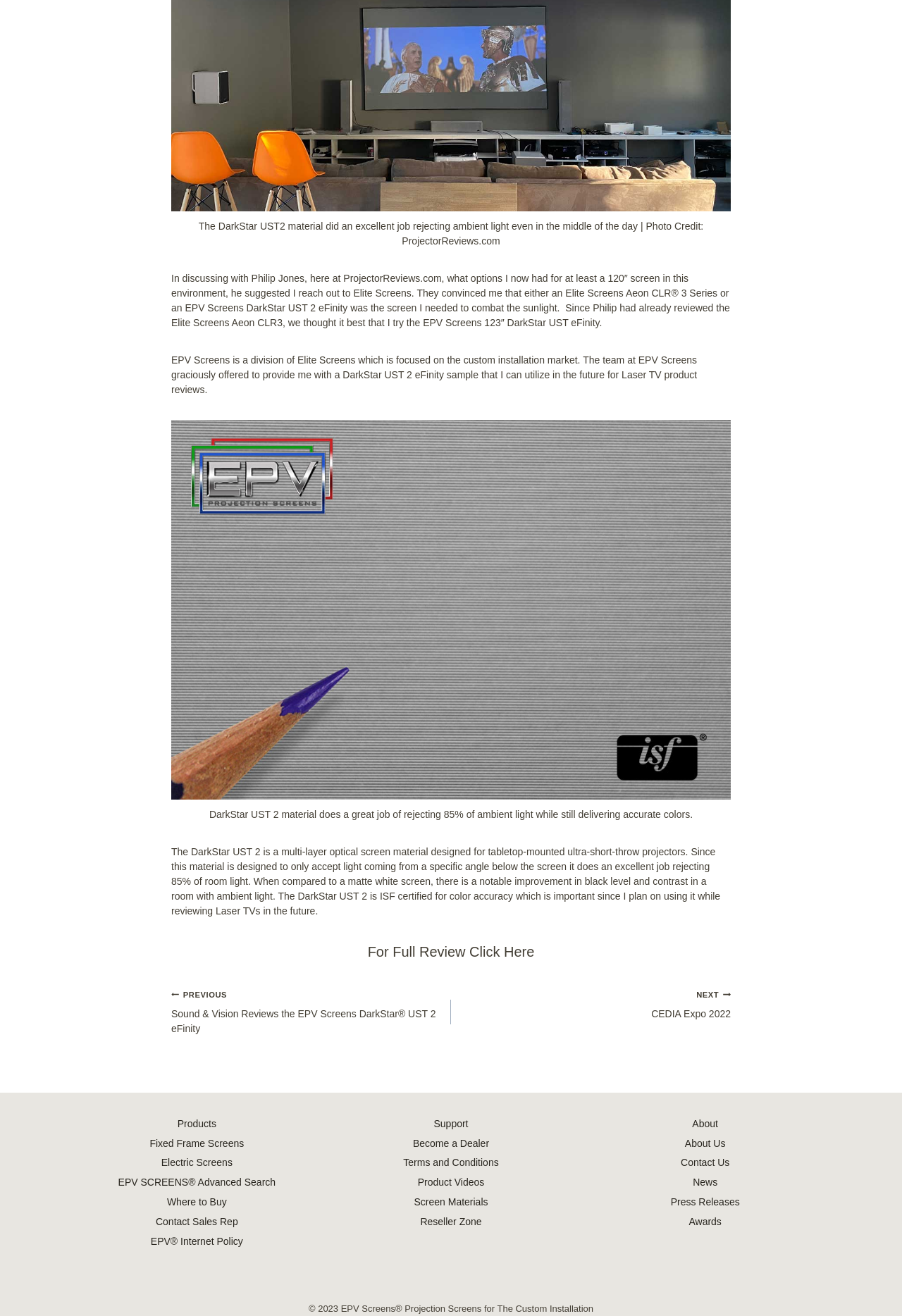Identify the bounding box coordinates of the clickable region necessary to fulfill the following instruction: "Click on 'For Full Review Click Here'". The bounding box coordinates should be four float numbers between 0 and 1, i.e., [left, top, right, bottom].

[0.408, 0.717, 0.592, 0.729]